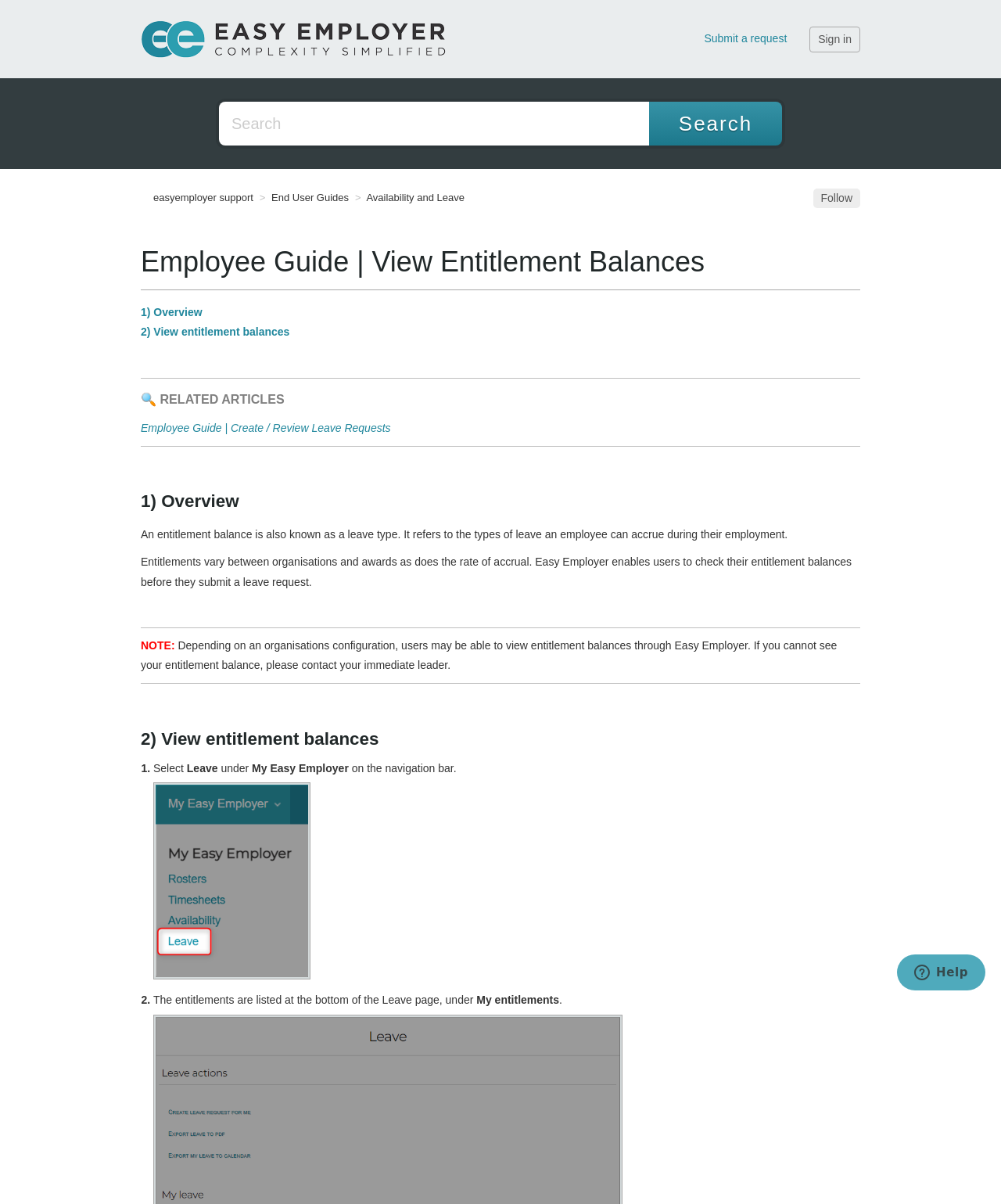Based on the element description "1042", predict the bounding box coordinates of the UI element.

None